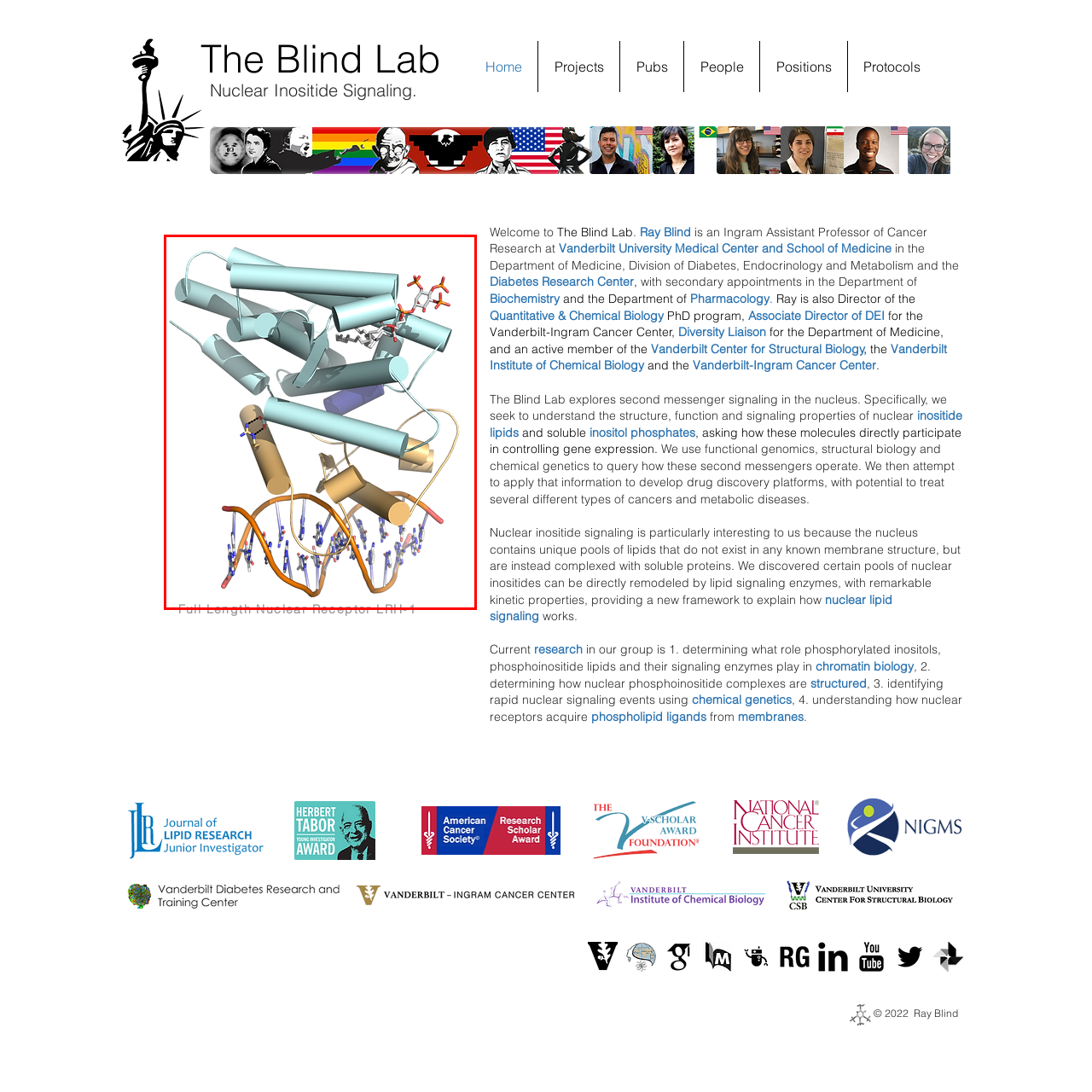Please scrutinize the image marked by the red boundary and answer the question that follows with a detailed explanation, using the image as evidence: 
What is the purpose of different colors in the protein structure?

The colorful representation of the protein structure is used to highlight its complex architecture, where distinct domains are colored differently to differentiate and illustrate the various structural components of the receptor protein.